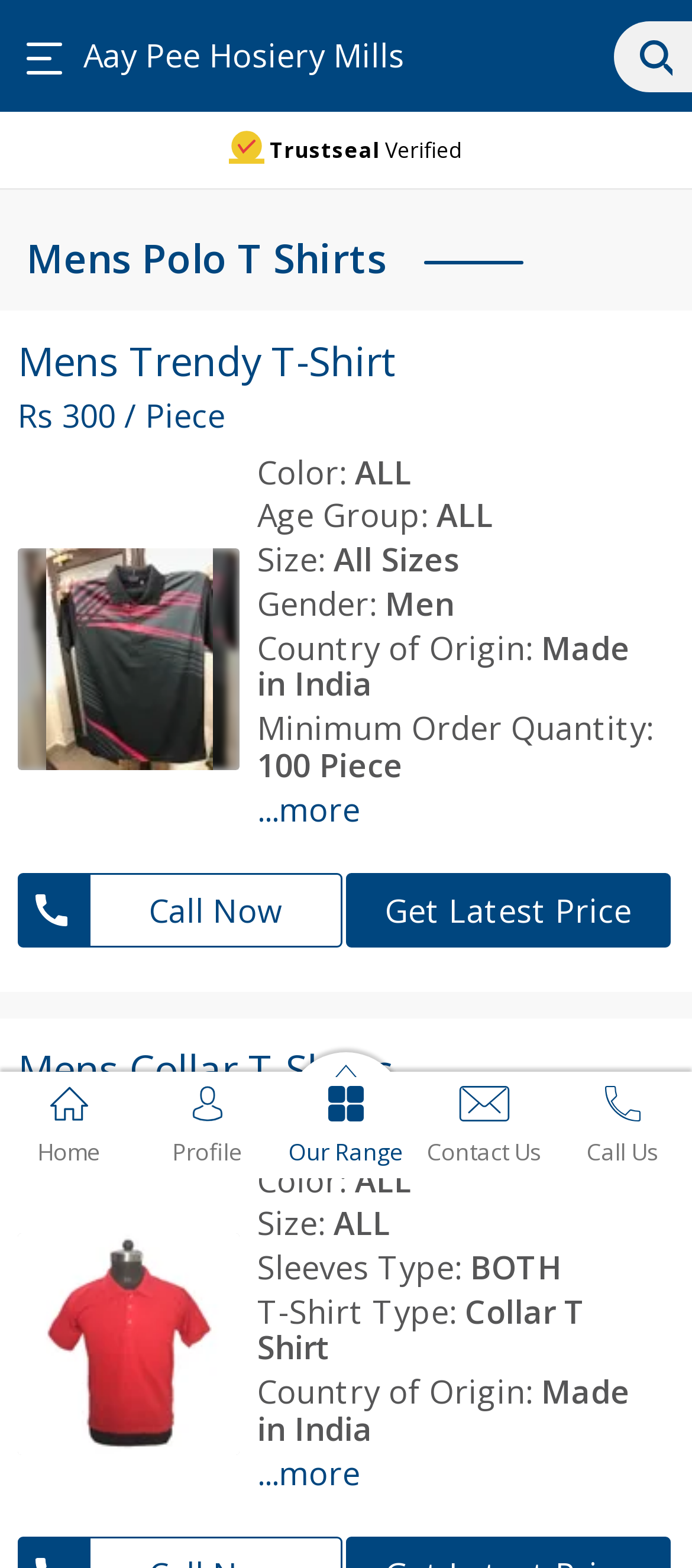Answer this question using a single word or a brief phrase:
What is the minimum order quantity of Mens Polo T Shirts?

100 Piece